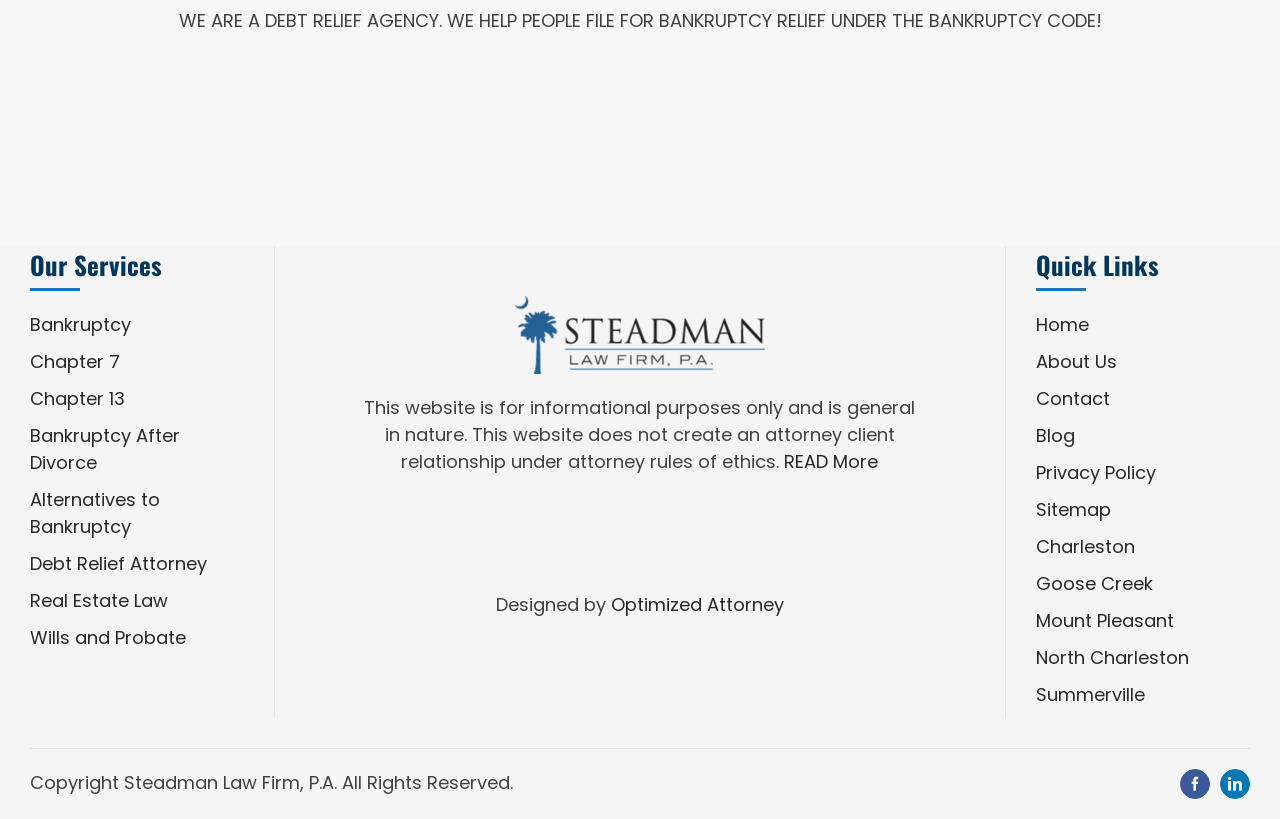Provide the bounding box coordinates of the HTML element this sentence describes: "Home". The bounding box coordinates consist of four float numbers between 0 and 1, i.e., [left, top, right, bottom].

[0.809, 0.381, 0.851, 0.412]